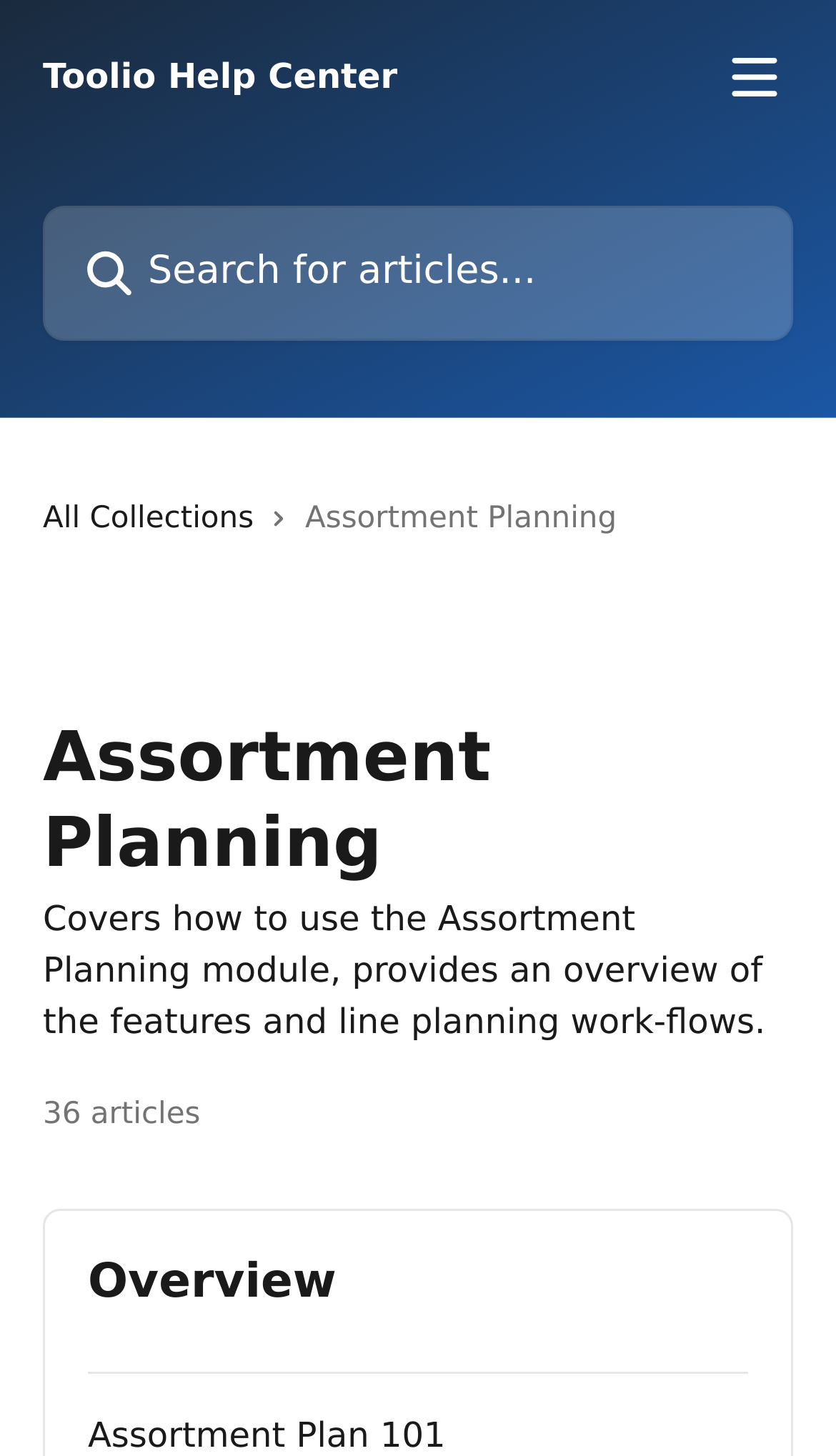Bounding box coordinates should be provided in the format (top-left x, top-left y, bottom-right x, bottom-right y) with all values between 0 and 1. Identify the bounding box for this UI element: Overview

[0.105, 0.861, 0.895, 0.901]